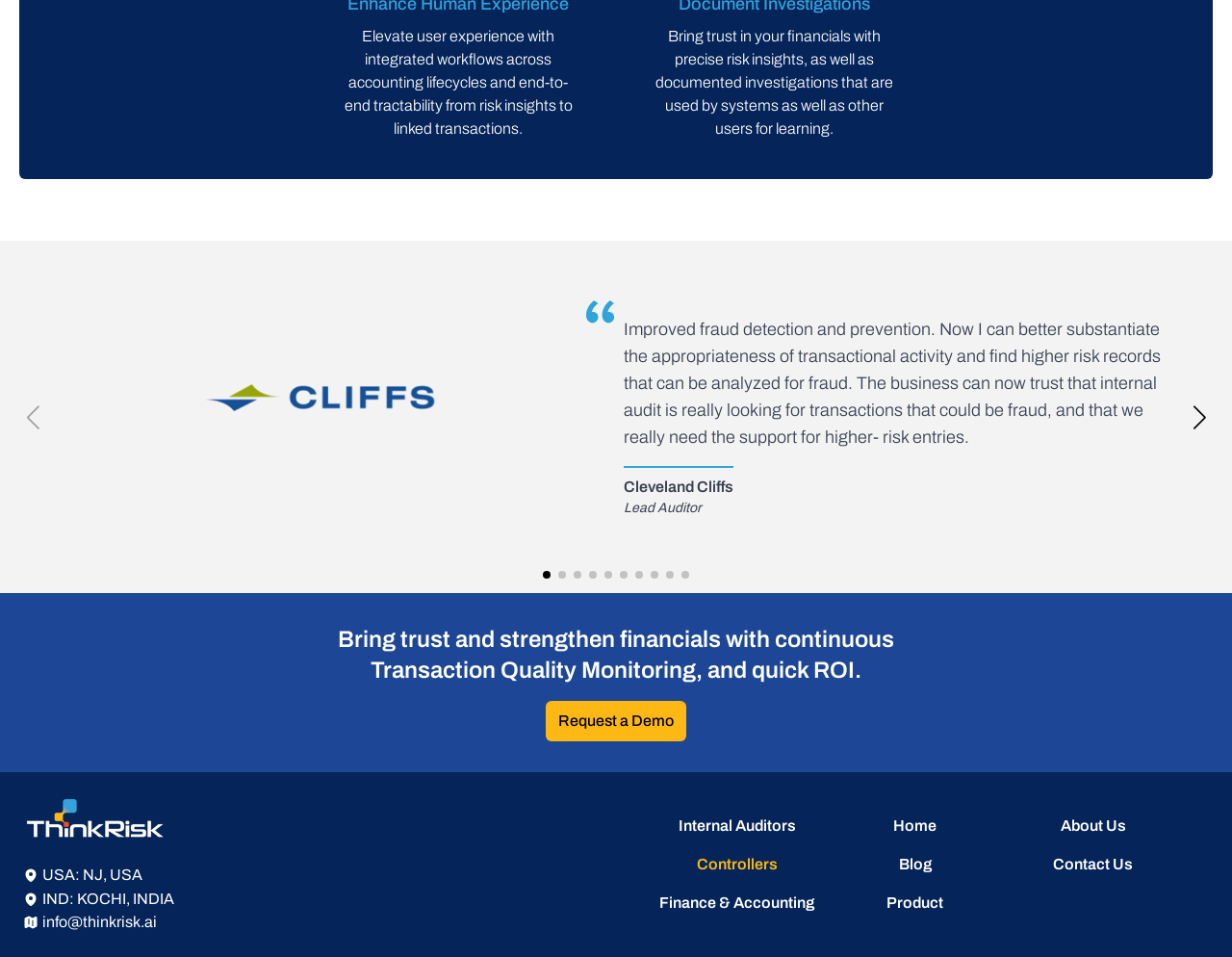What is the purpose of the product mentioned on the webpage?
Based on the screenshot, provide a one-word or short-phrase response.

Transaction Quality Monitoring